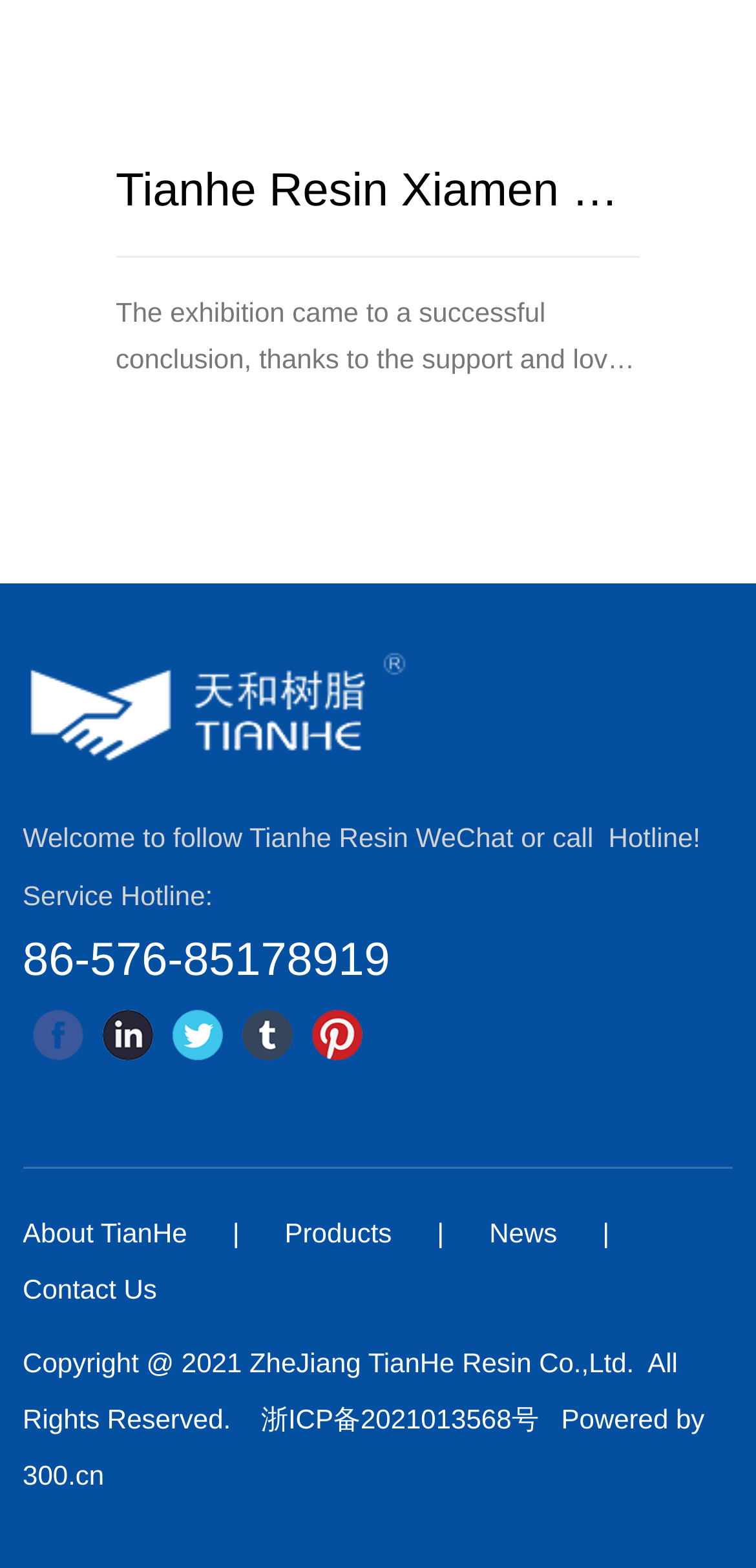What is the company's name?
Using the image as a reference, give an elaborate response to the question.

I found the company's name by looking at the heading 'Tianhe Resin Xiamen Stone Fair ended successfully' and the image 'TianHe' above it.